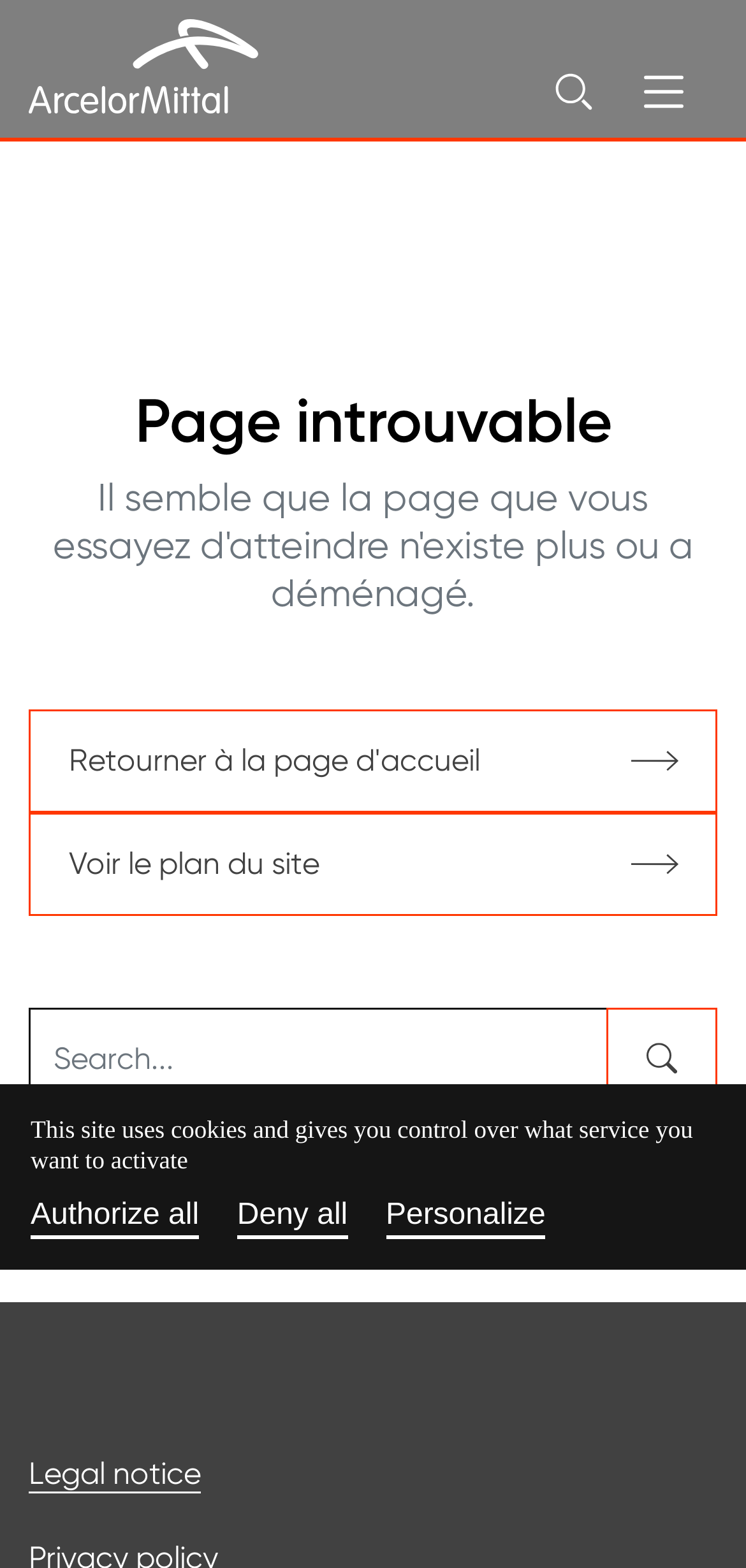Please provide a short answer using a single word or phrase for the question:
What is the purpose of the search box?

Search this site